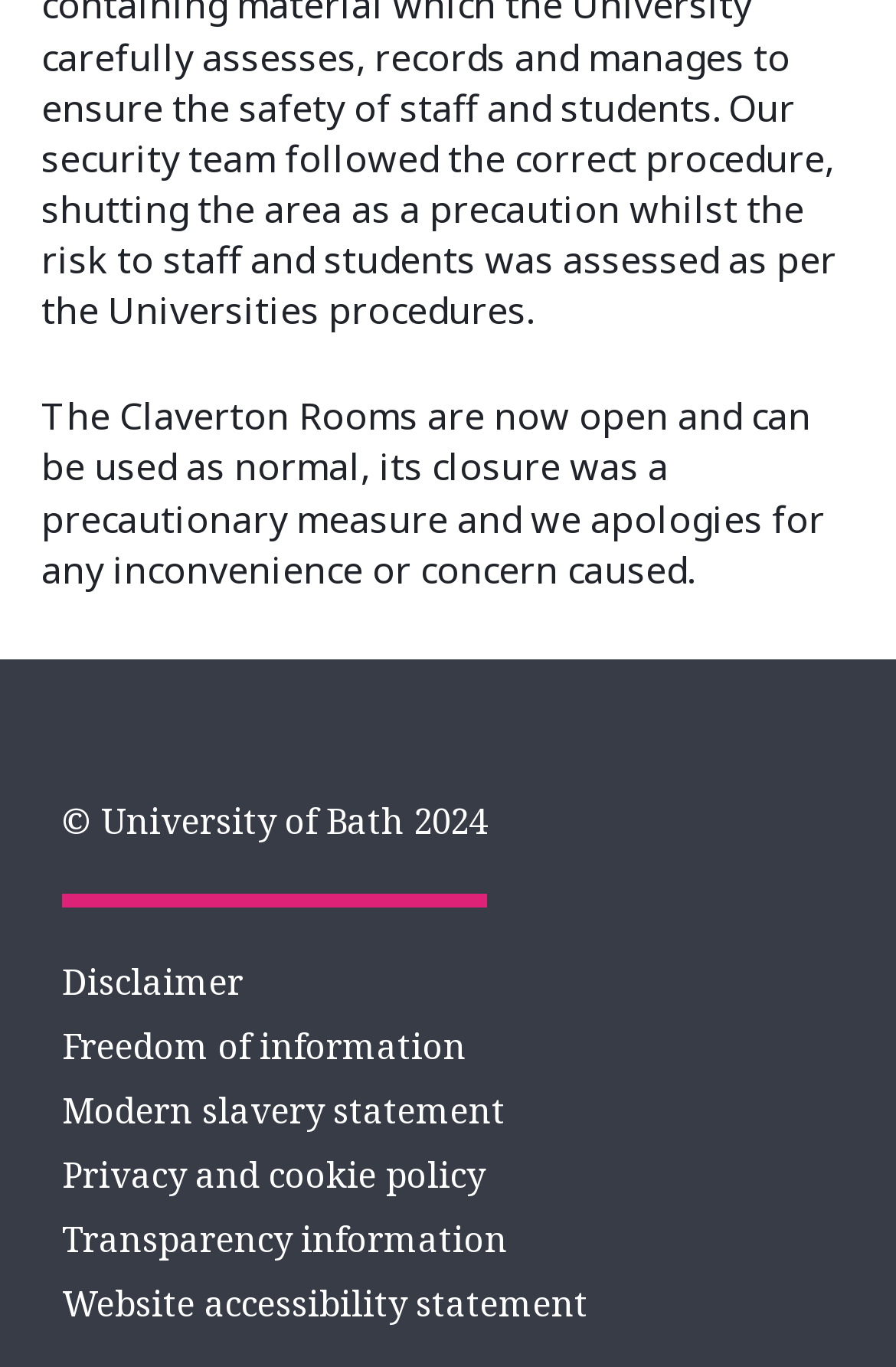From the given element description: "Modern slavery statement", find the bounding box for the UI element. Provide the coordinates as four float numbers between 0 and 1, in the order [left, top, right, bottom].

[0.069, 0.795, 0.564, 0.828]